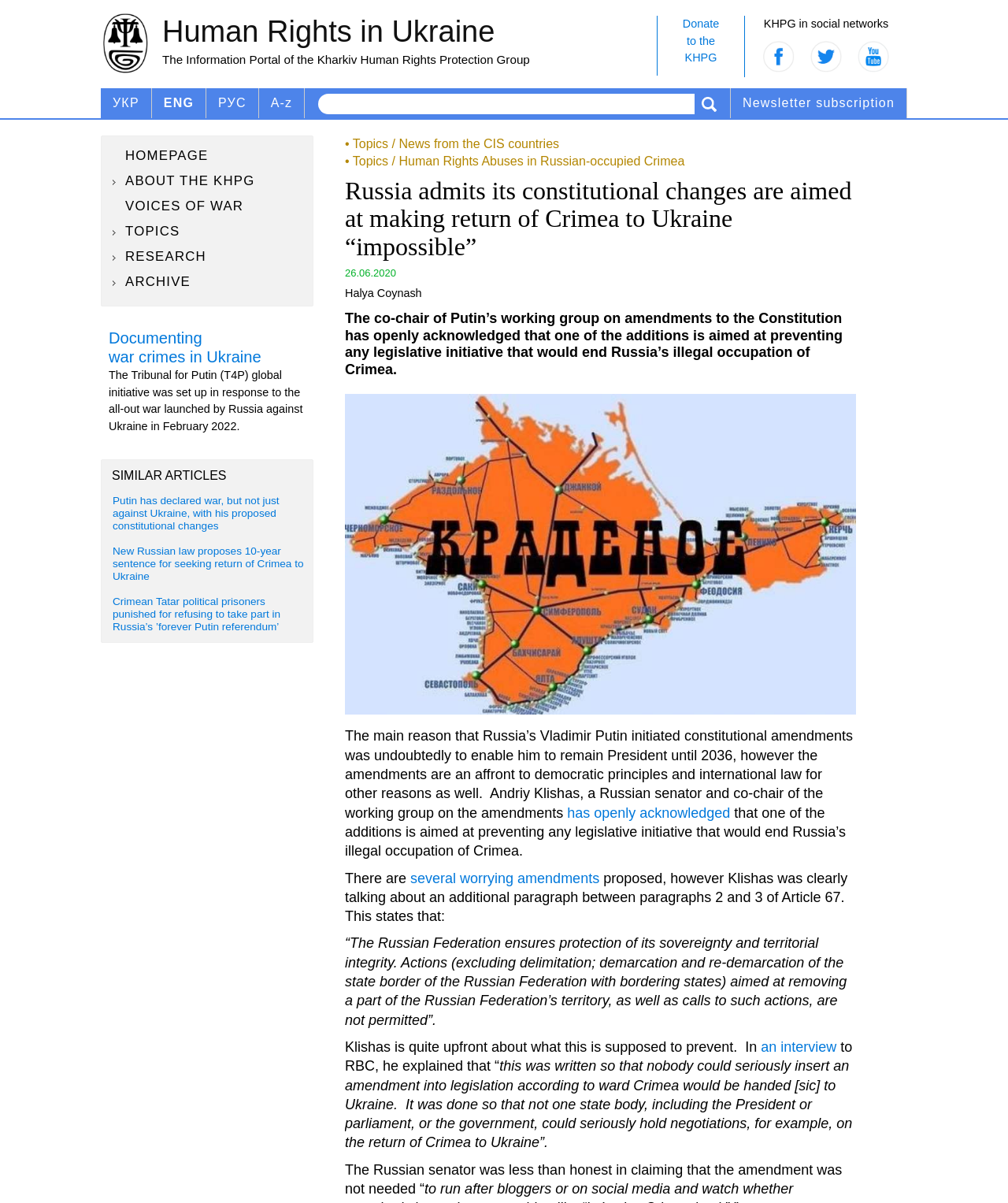Please find the bounding box coordinates for the clickable element needed to perform this instruction: "Visit the homepage".

[0.105, 0.122, 0.31, 0.138]